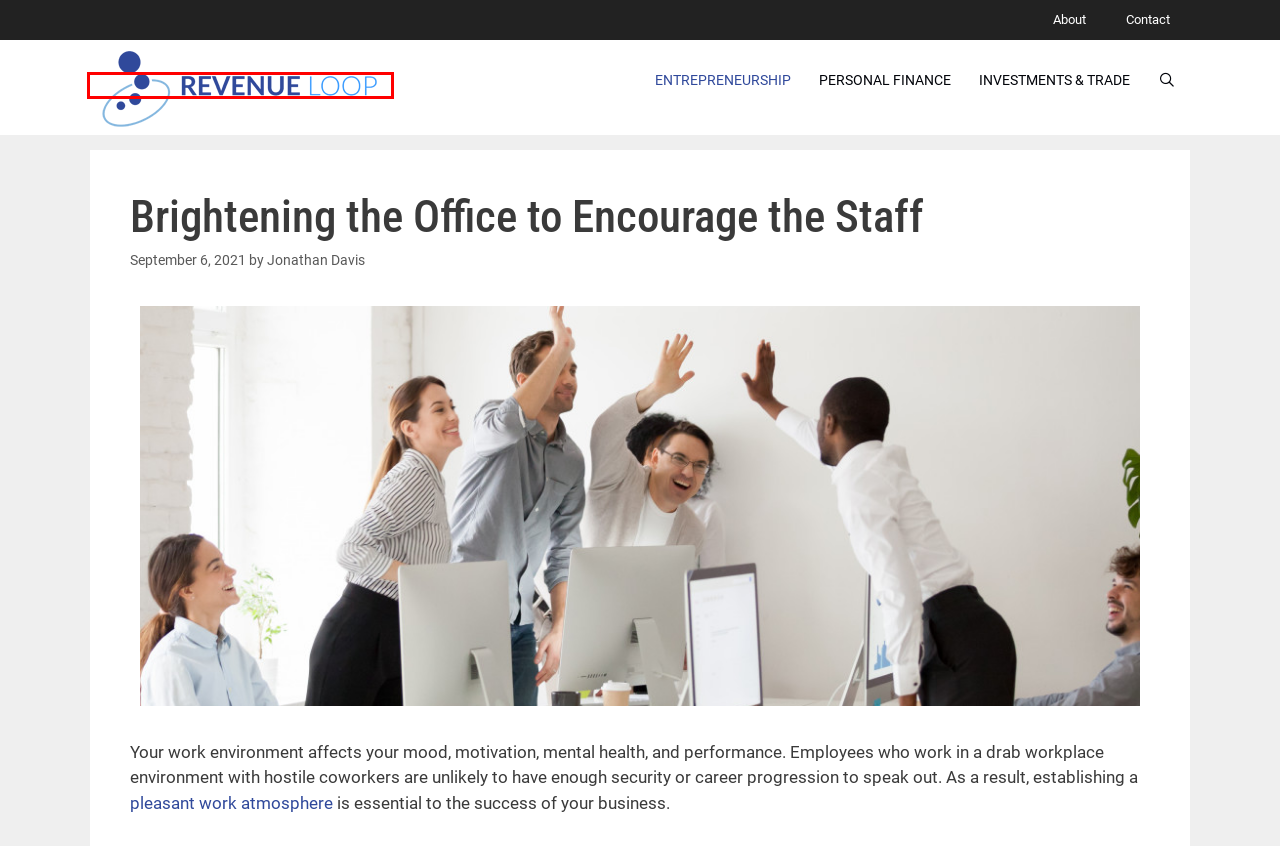You are given a screenshot of a webpage with a red rectangle bounding box around a UI element. Select the webpage description that best matches the new webpage after clicking the element in the bounding box. Here are the candidates:
A. Contact Us | Revenue Loop
B. Entrepreneurship Archives - Revenue Loop
C. Which Freelance Jobs Pay Best? - Revenue Loop
D. About the Site | Revenue Loop
E. Personal Finance Archives - Revenue Loop
F. The Importance of Internet Connection in the Workplace - Revenue Loop
G. Your Guide to Business and Financial Success | Revenue Loop
H. Investments & Trade Archives - Revenue Loop

G